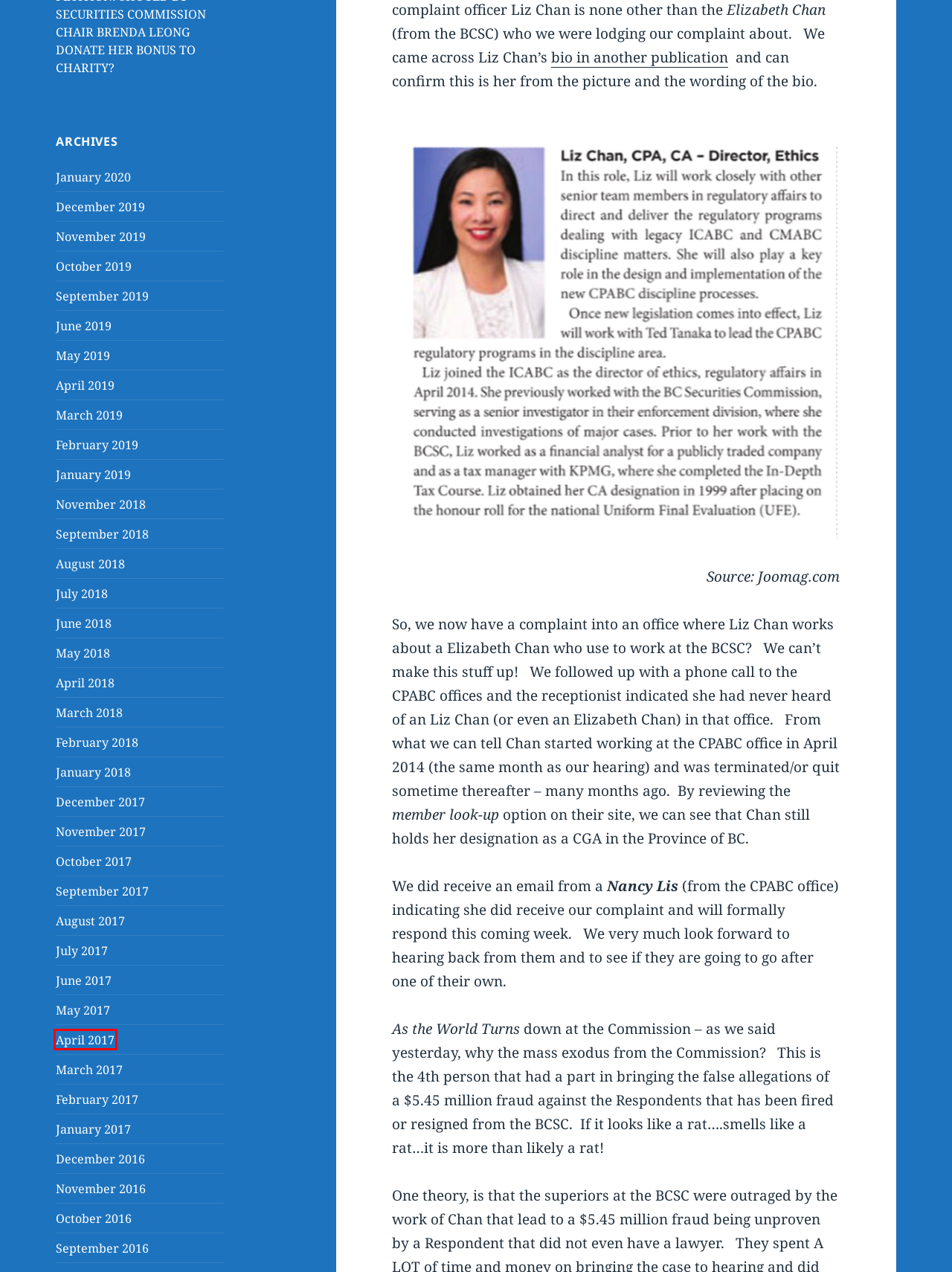Examine the screenshot of a webpage with a red bounding box around a UI element. Your task is to identify the webpage description that best corresponds to the new webpage after clicking the specified element. The given options are:
A. February 2018 – BCSC Truth Movement
B. September 2018 – BCSC Truth Movement
C. April 2017 – BCSC Truth Movement
D. November 2019 – BCSC Truth Movement
E. June 2018 – BCSC Truth Movement
F. March 2018 – BCSC Truth Movement
G. April 2018 – BCSC Truth Movement
H. March 2019 – BCSC Truth Movement

C